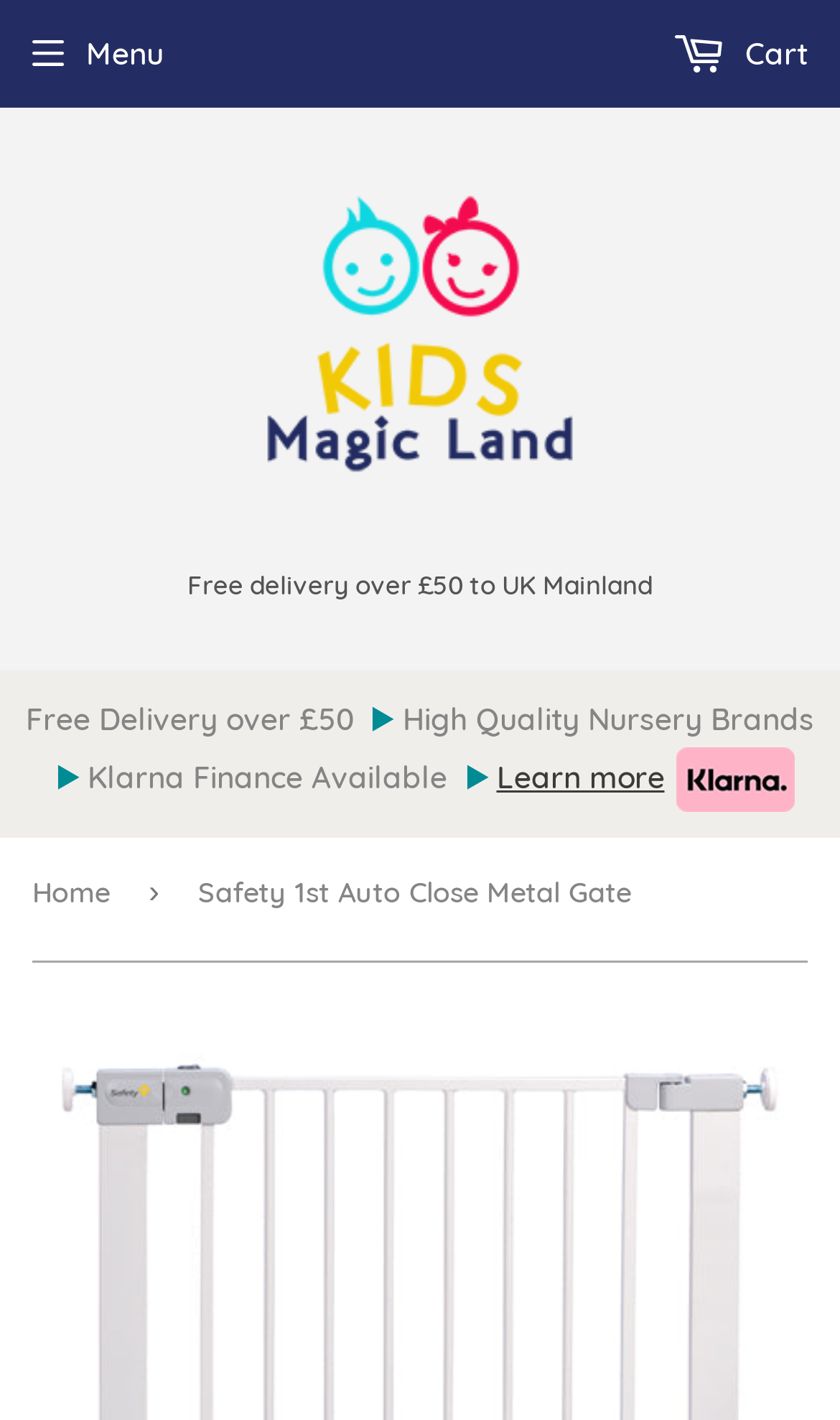Using the provided element description "Cart 0", determine the bounding box coordinates of the UI element.

[0.533, 0.006, 0.961, 0.07]